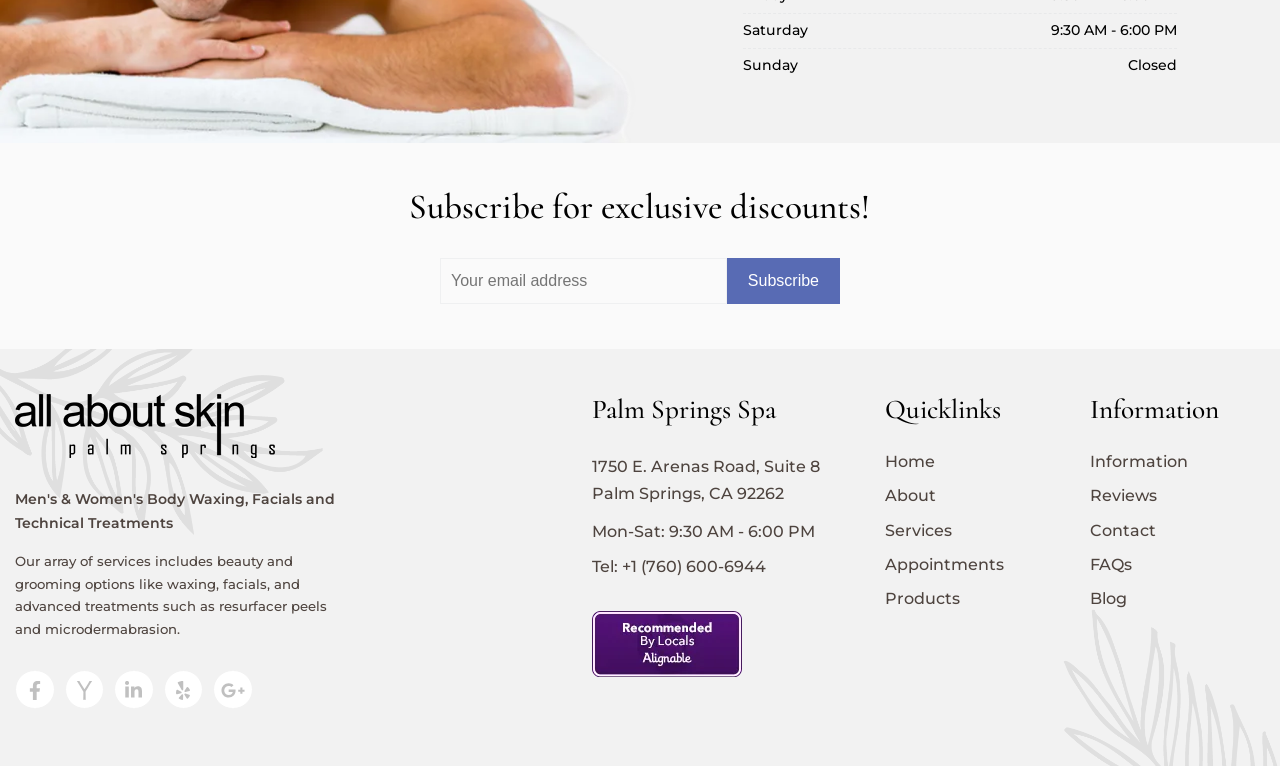What can you do with your email address on this page?
Please provide an in-depth and detailed response to the question.

I found the answer by looking at the textbox element with the label 'Your email address' and the button element with the text 'Subscribe'. This suggests that you can enter your email address and subscribe to something, likely a newsletter or promotional emails.